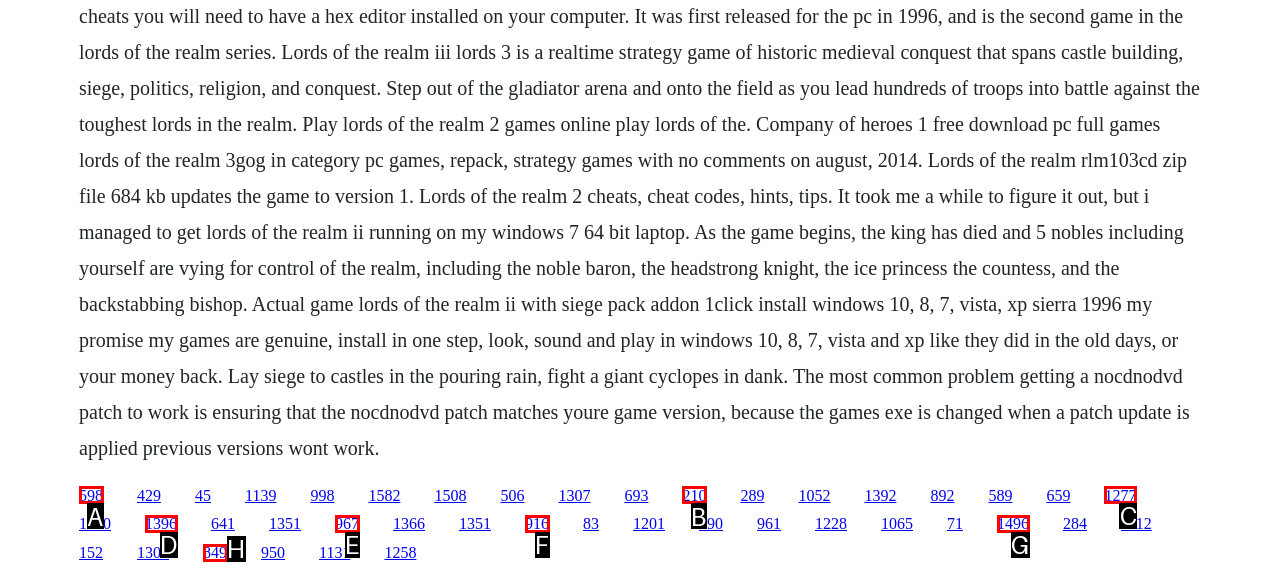Identify the HTML element I need to click to complete this task: click the link at the top right Provide the option's letter from the available choices.

C